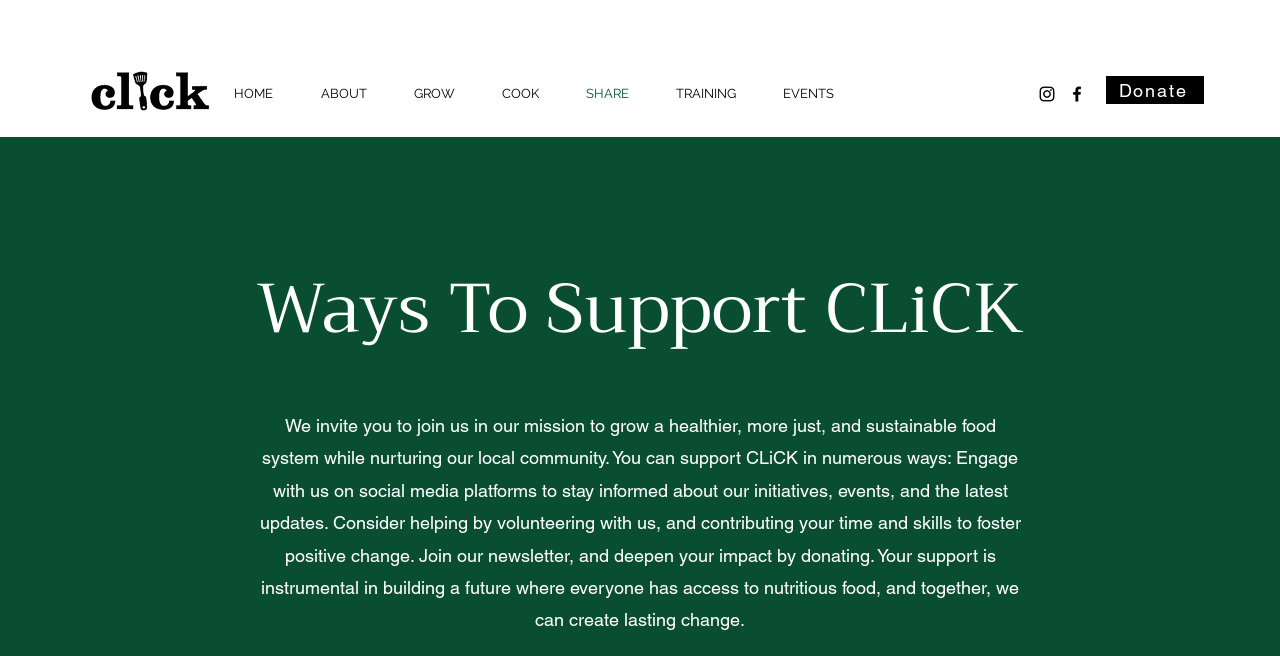What is the organization's social media presence?
Based on the image, please offer an in-depth response to the question.

The webpage features a 'Social Bar' section with links to the organization's Instagram and Facebook profiles, indicating their social media presence.